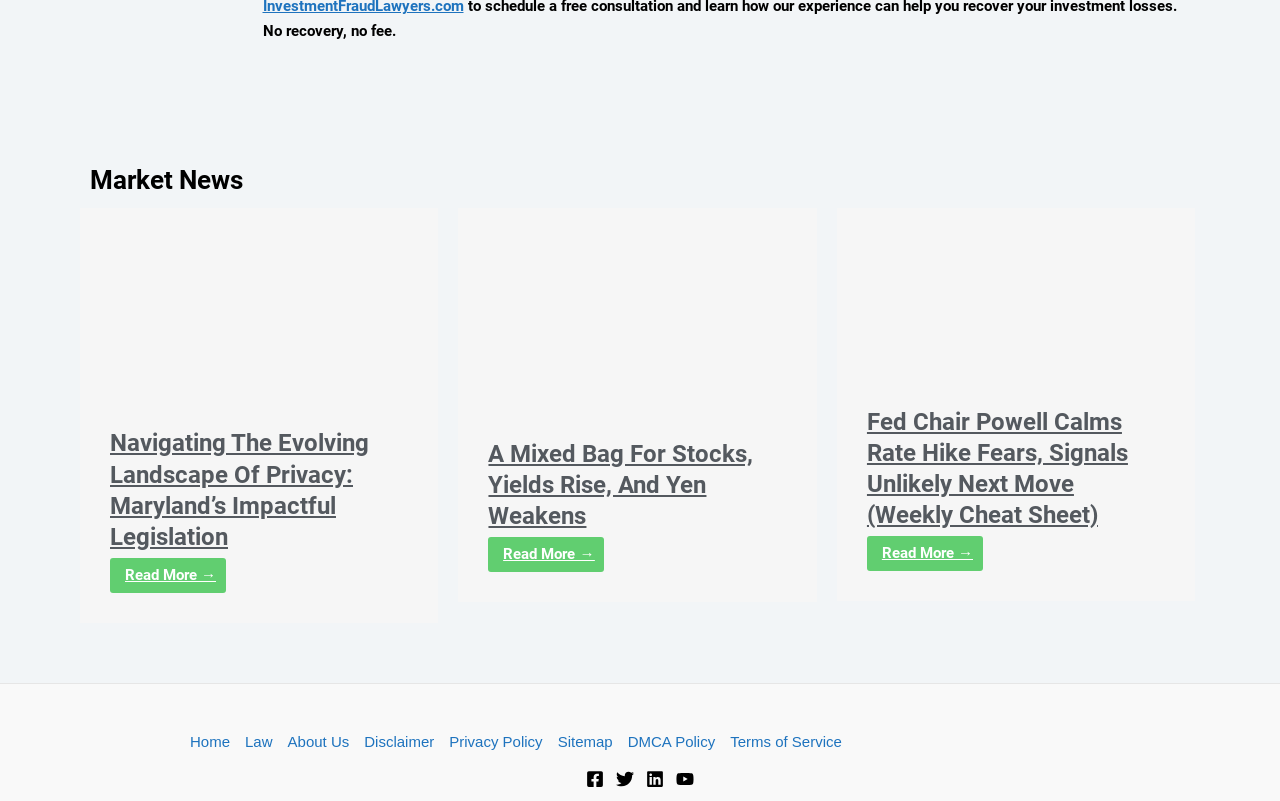Locate the bounding box coordinates of the clickable area needed to fulfill the instruction: "Follow on Facebook".

[0.458, 0.961, 0.472, 0.983]